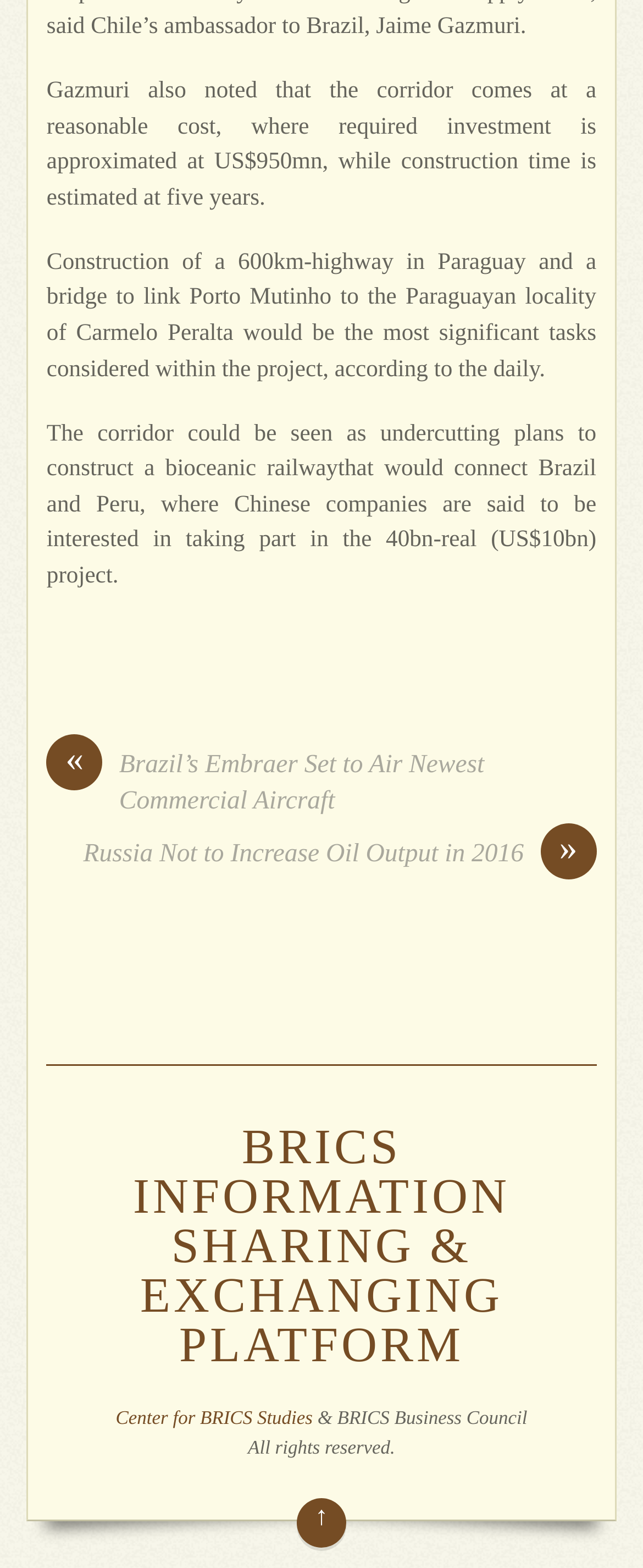Please reply to the following question using a single word or phrase: 
What is the direction of the link '↑' at the bottom of the webpage?

up